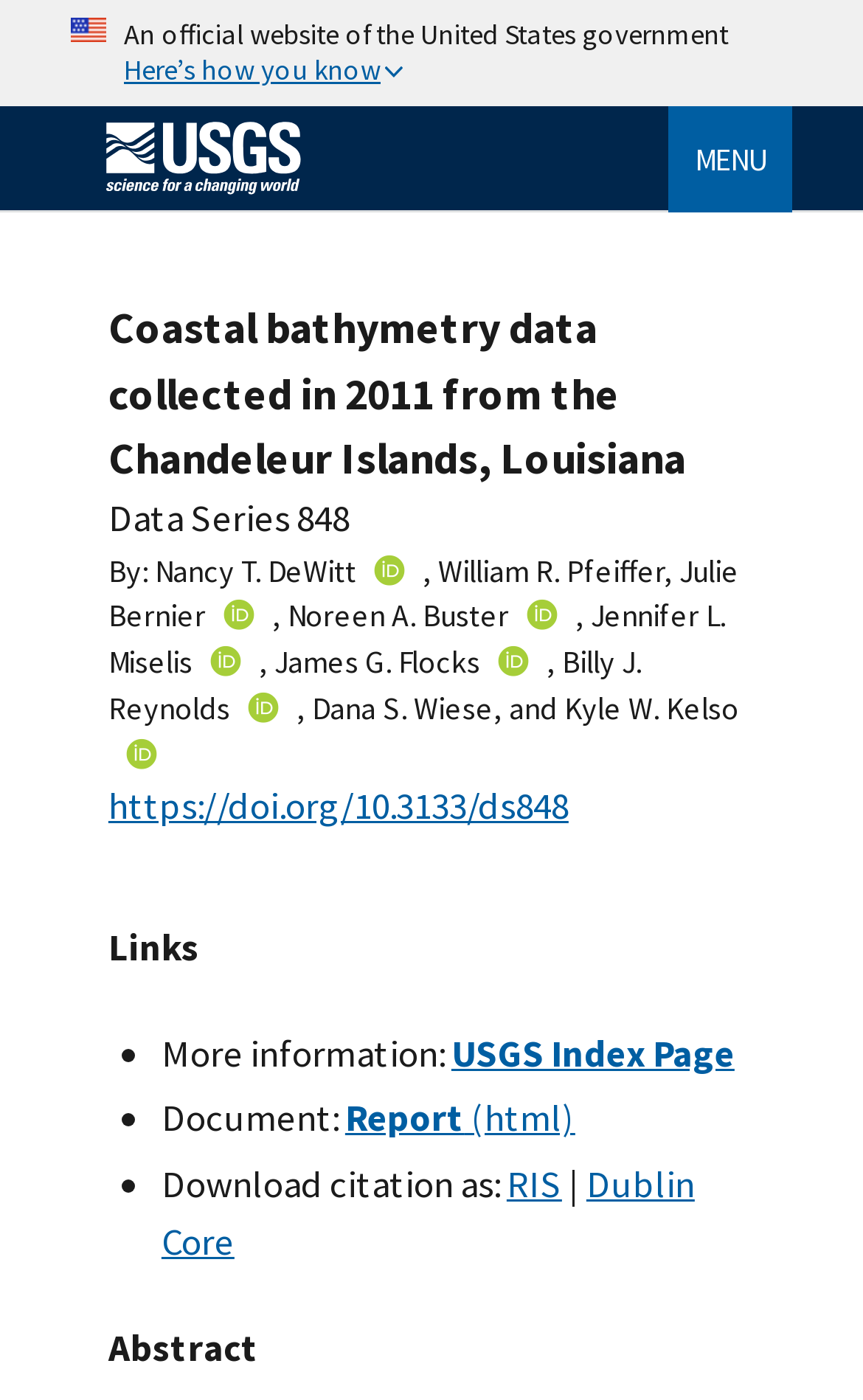Find and provide the bounding box coordinates for the UI element described with: "Report (html)".

[0.4, 0.782, 0.667, 0.816]